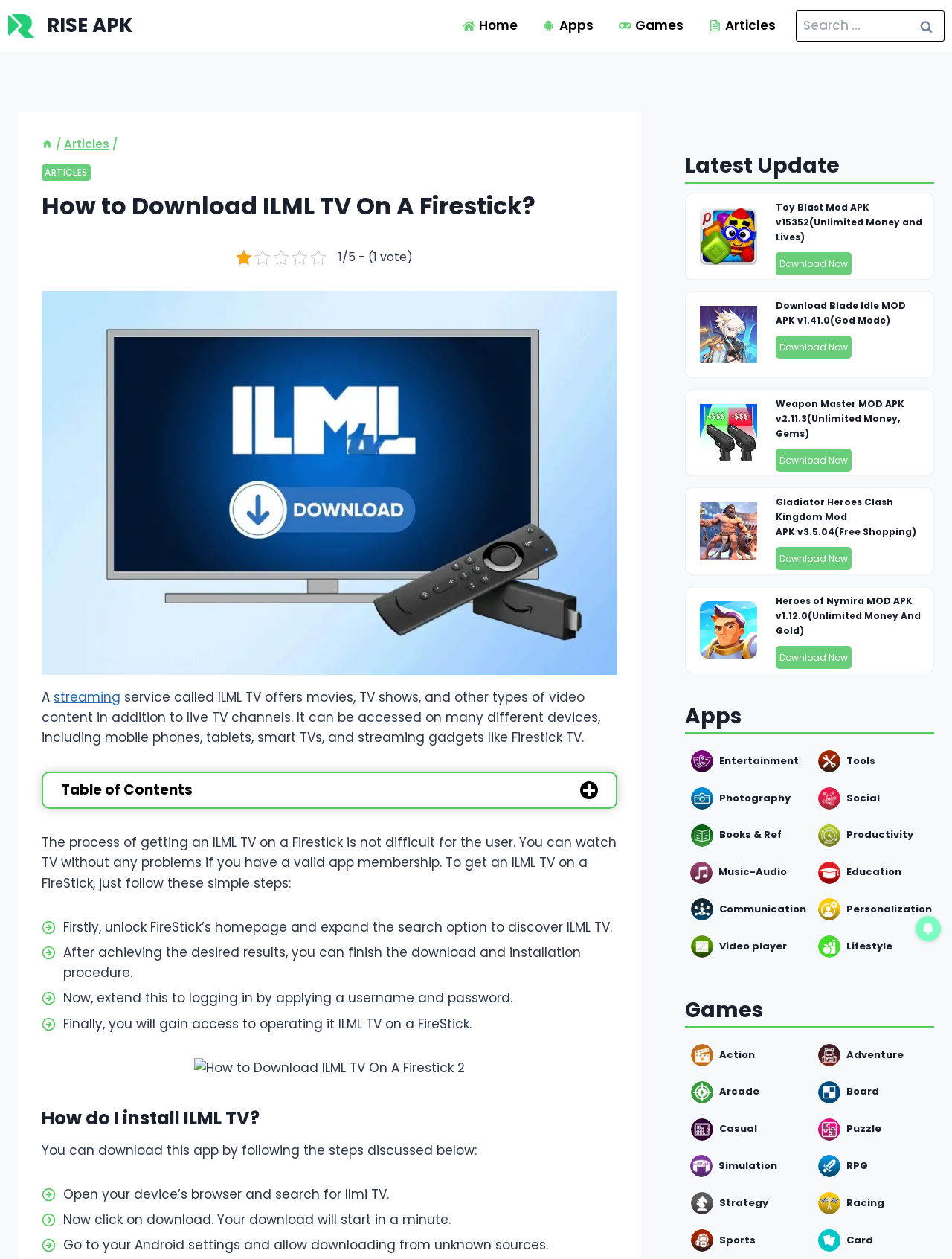Pinpoint the bounding box coordinates of the clickable element to carry out the following instruction: "Click on the 'How do I install ILML TV?' link."

[0.064, 0.637, 0.221, 0.651]